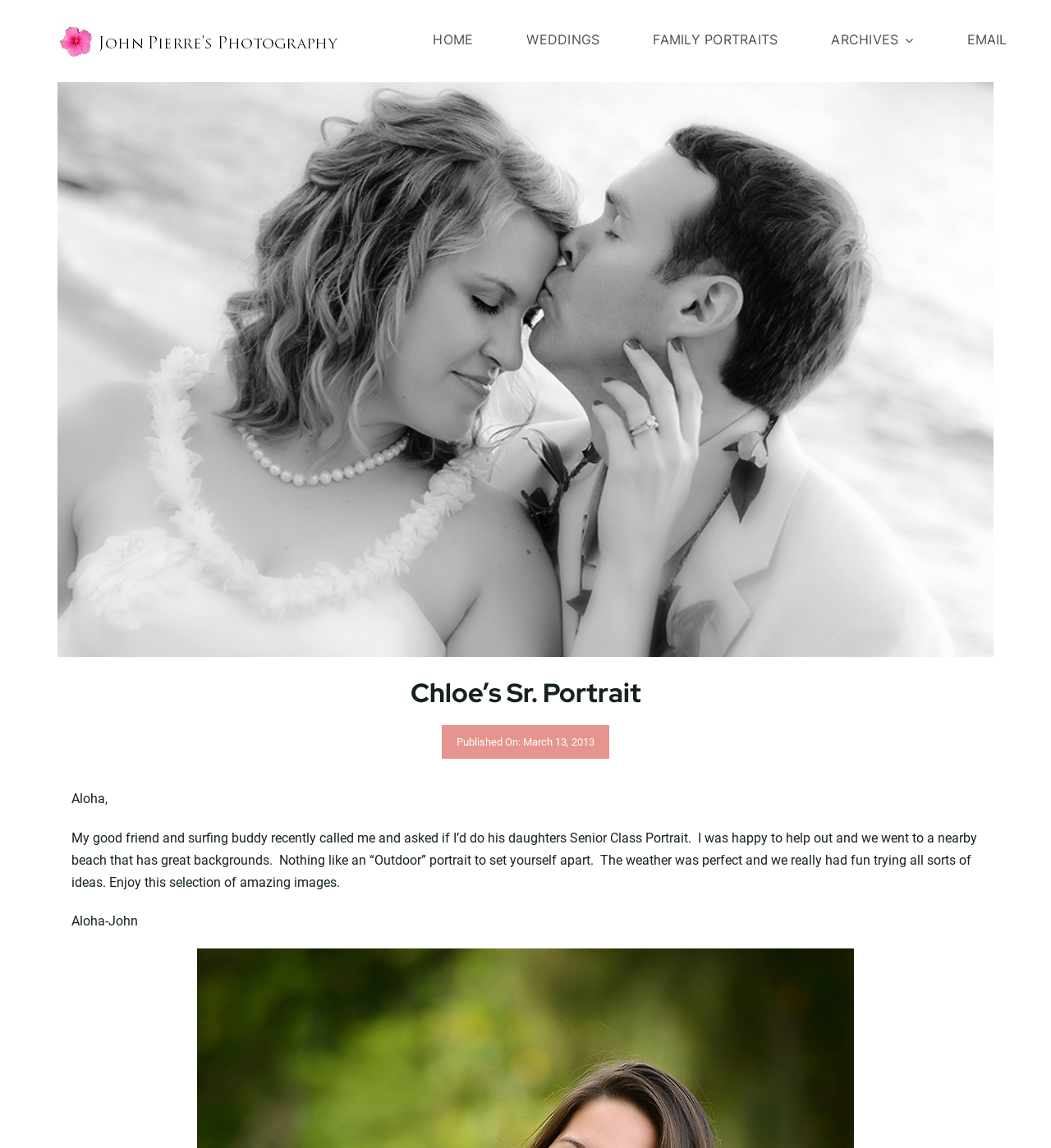Answer the following query with a single word or phrase:
Where was the portrait taken?

A nearby beach